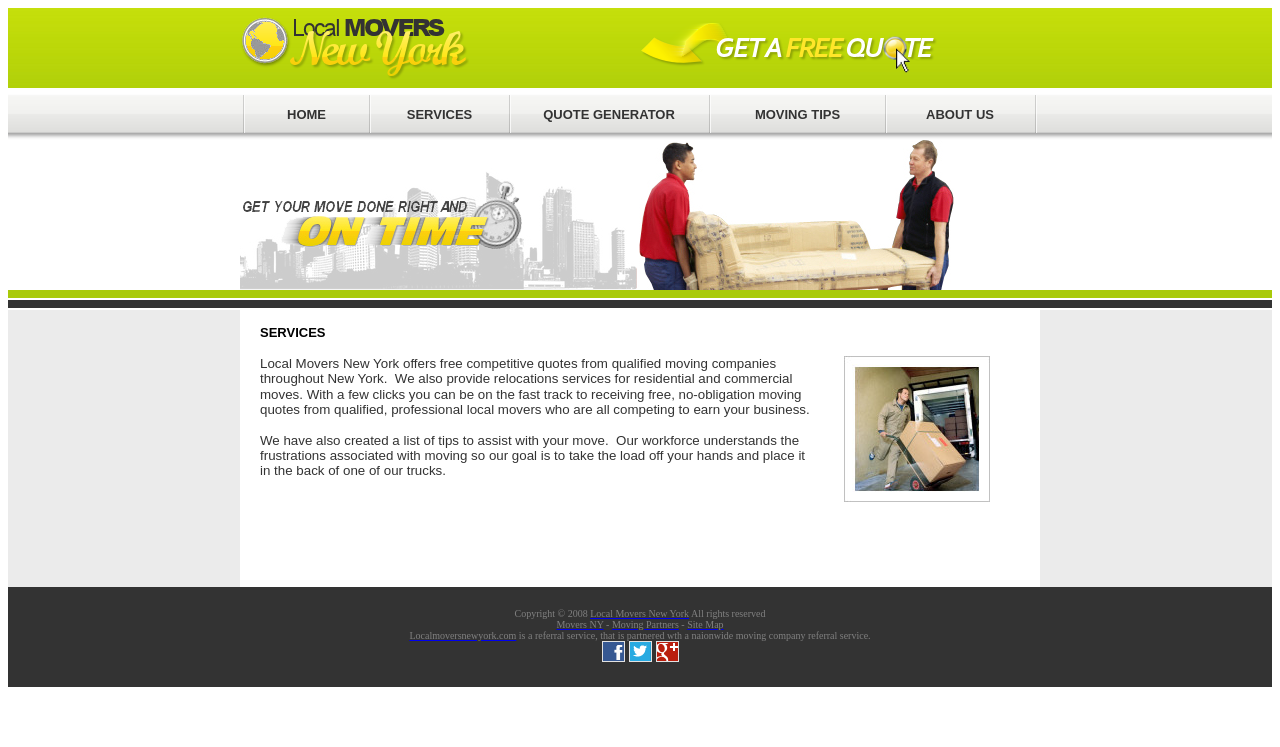What is the name of the moving company?
Based on the content of the image, thoroughly explain and answer the question.

I found the answer by looking at the top-left corner of the webpage, where the company name 'Local Movers New York' is displayed prominently.